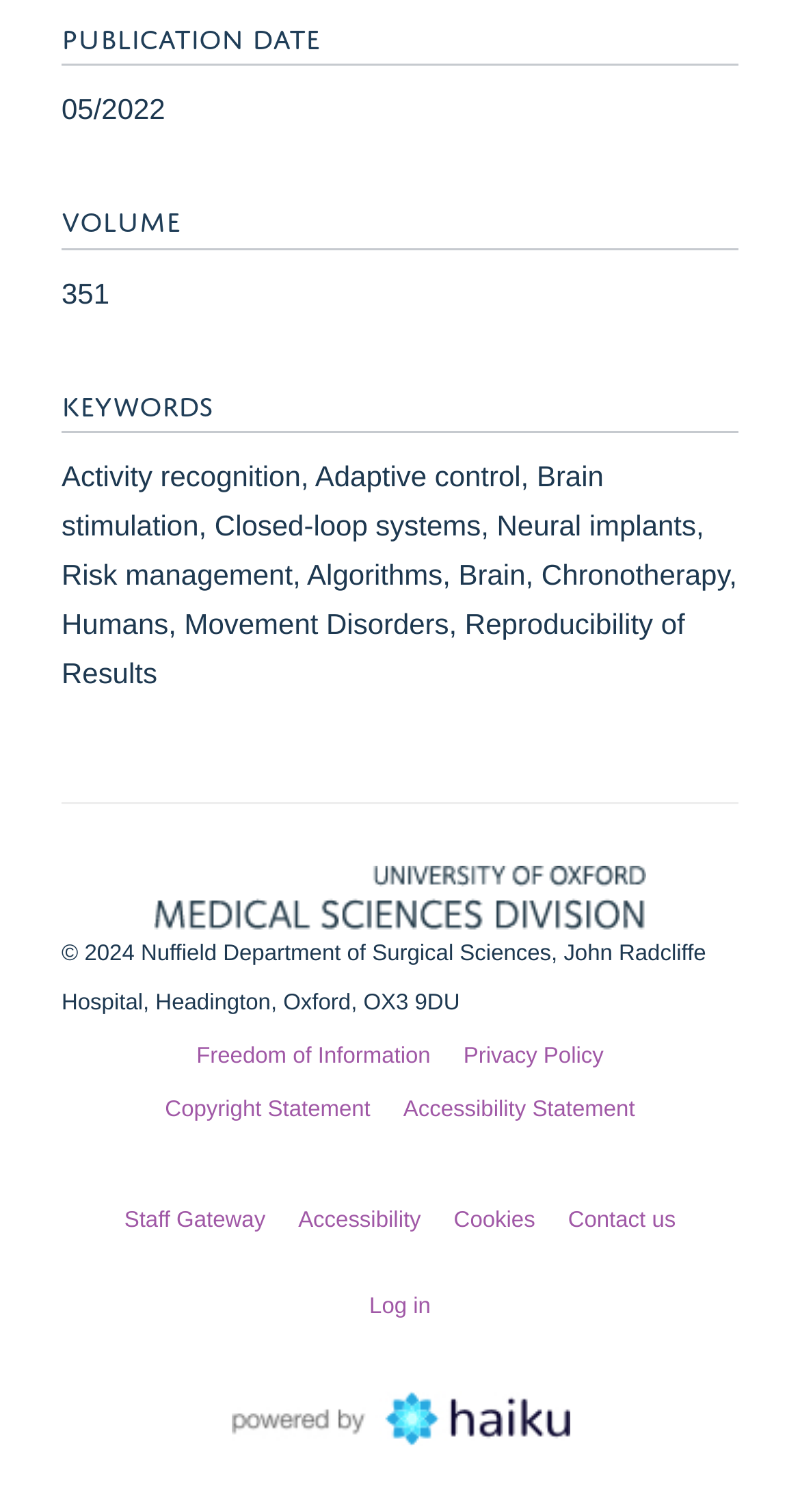What is the volume number of the current publication?
Based on the image, answer the question with as much detail as possible.

The volume number can be found in the heading 'VOLUME' which is located at the top of the page, and the corresponding static text is '351'.